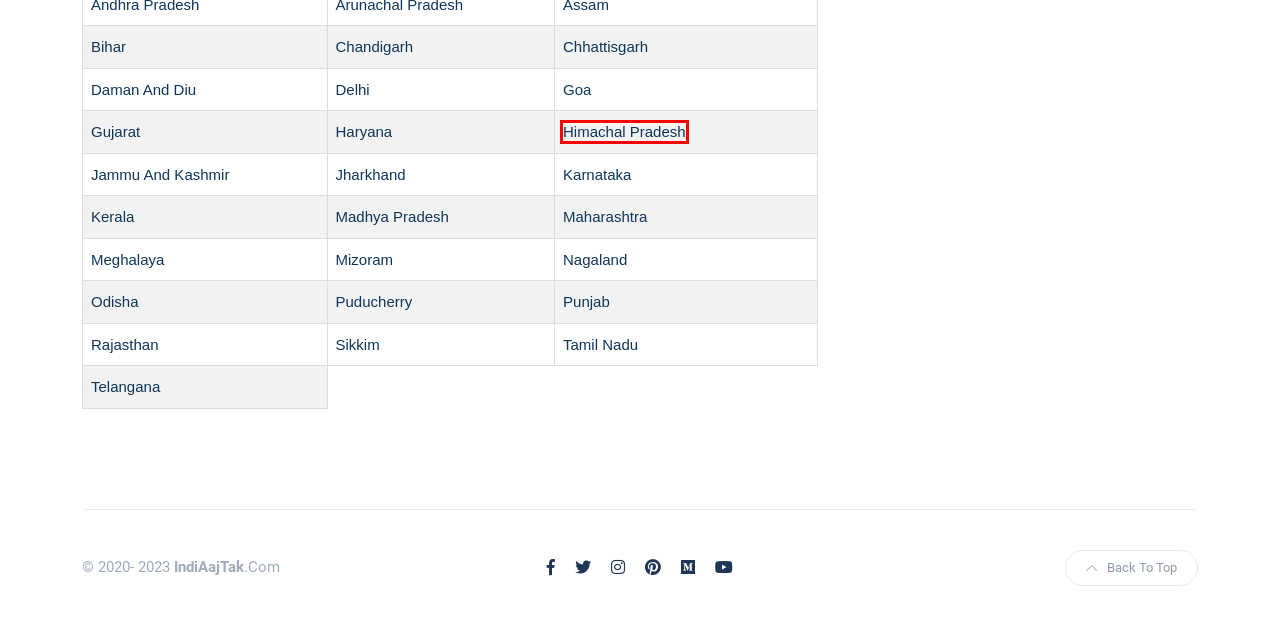Consider the screenshot of a webpage with a red bounding box around an element. Select the webpage description that best corresponds to the new page after clicking the element inside the red bounding box. Here are the candidates:
A. India
B. About Mizoram: History, Culture, Tourism, Religions | IndiaAajTak.com
C. About Lakshadweep: History, Culture, Tourism, Religions | IndiaAajTak.com
D. About Maharashtra: History, Culture, Tourism, Religions | IndiaAajTak.com
E. About Gujarat: History, Culture, Tourism, Religions | IndiaAajTak.com
F. Famous Tourist Place Khongjom
G. About Himachal Pradesh: History, Culture, Tourism, Religions | IndiaAajTak.com
H. About Meghalaya: History, Culture, Tourism, Religions | IndiaAajTak.com

G